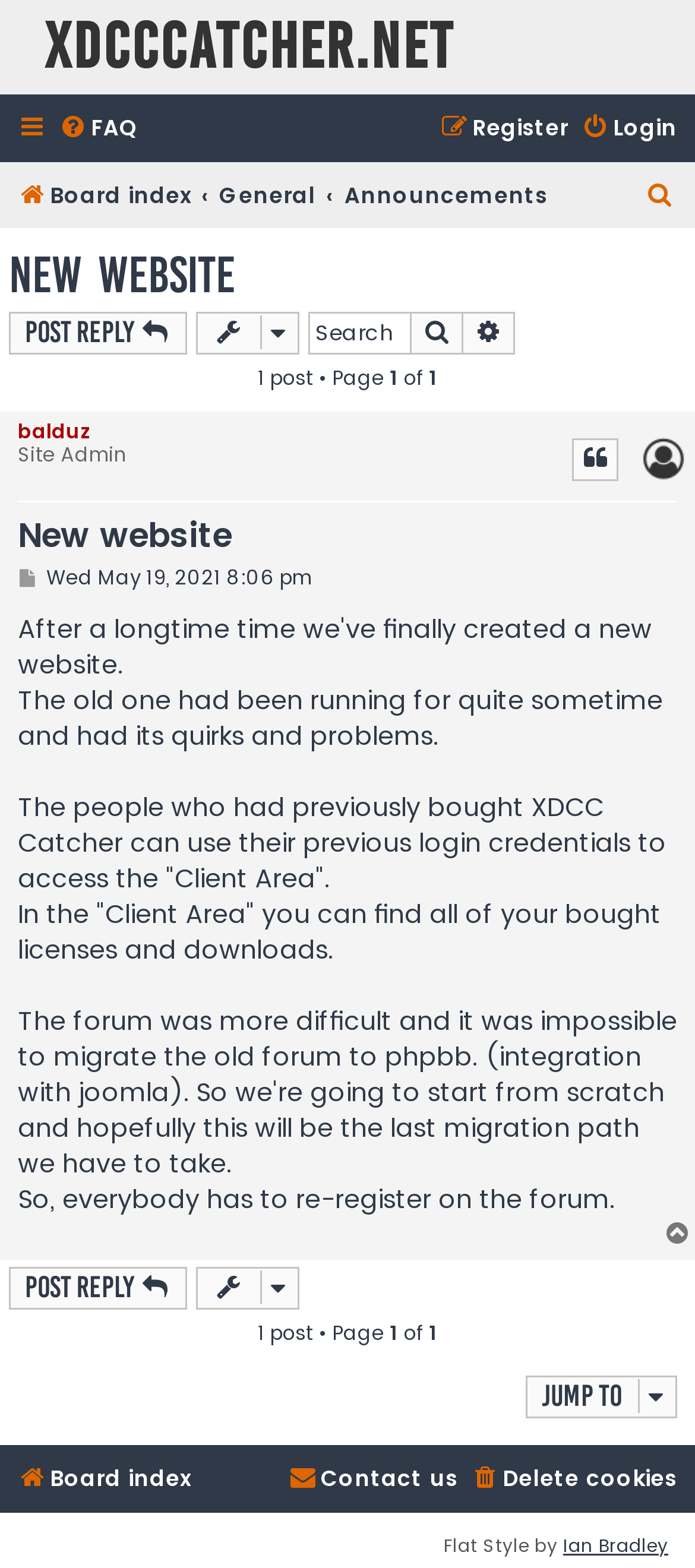Respond to the following question with a brief word or phrase:
What is the role of 'balduz' on the website?

Site Admin